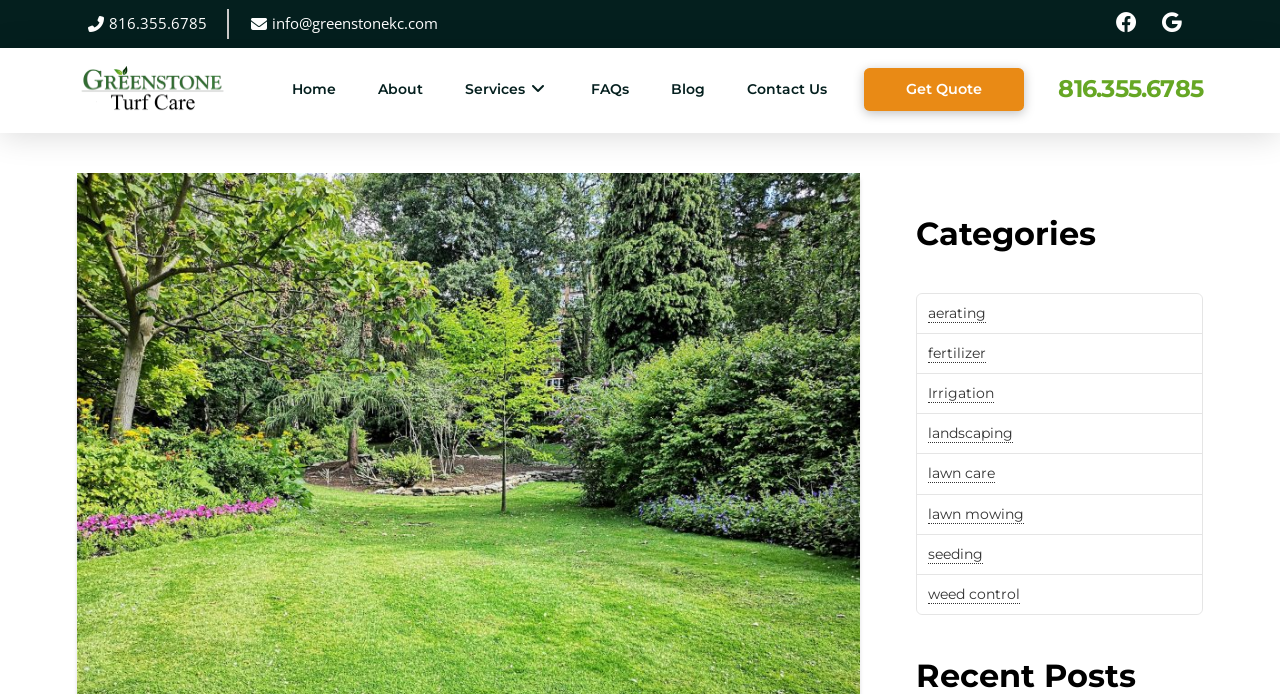Based on the image, provide a detailed and complete answer to the question: 
How many categories are listed?

I found the categories by looking at the section with the heading 'Categories', where I saw 7 links listed: 'aerating', 'fertilizer', 'Irrigation', 'landscaping', 'lawn care', 'lawn mowing', and 'seeding'.